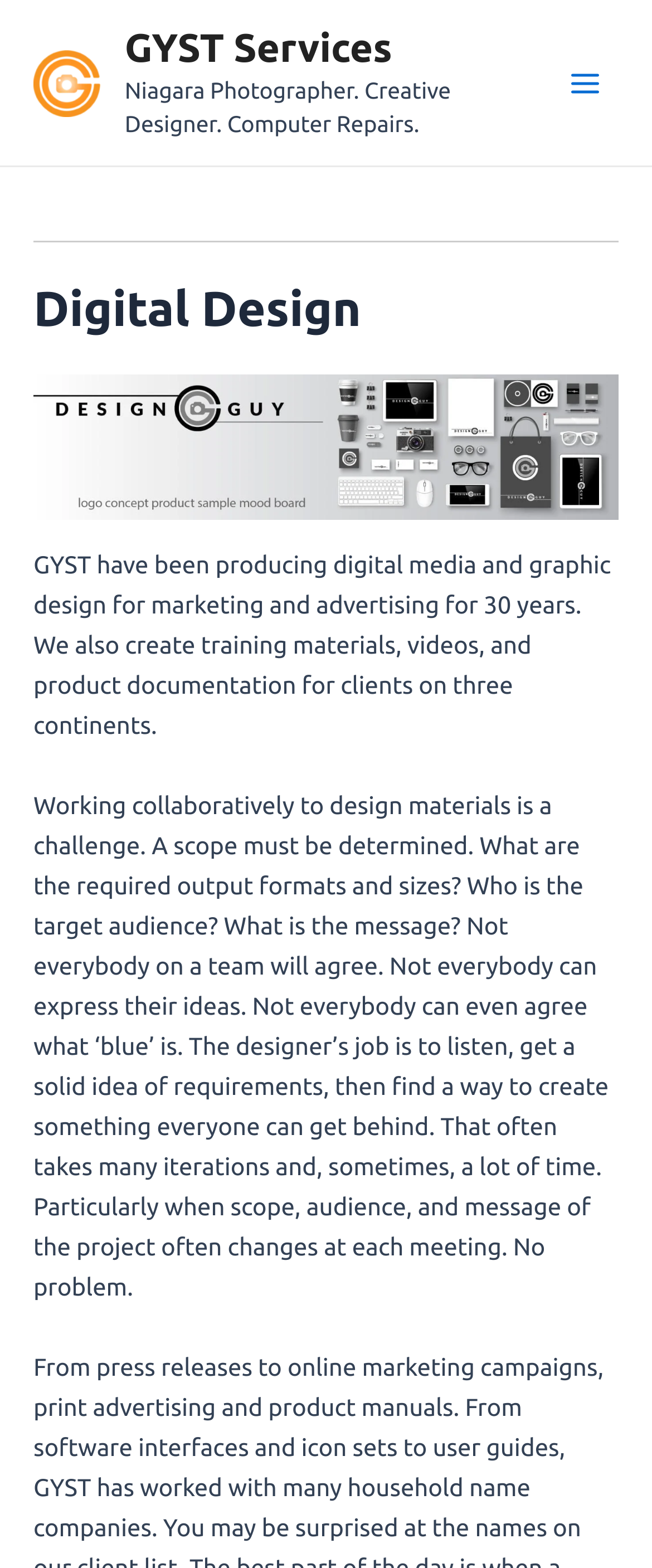Answer briefly with one word or phrase:
What is the purpose of a designer?

To listen and create